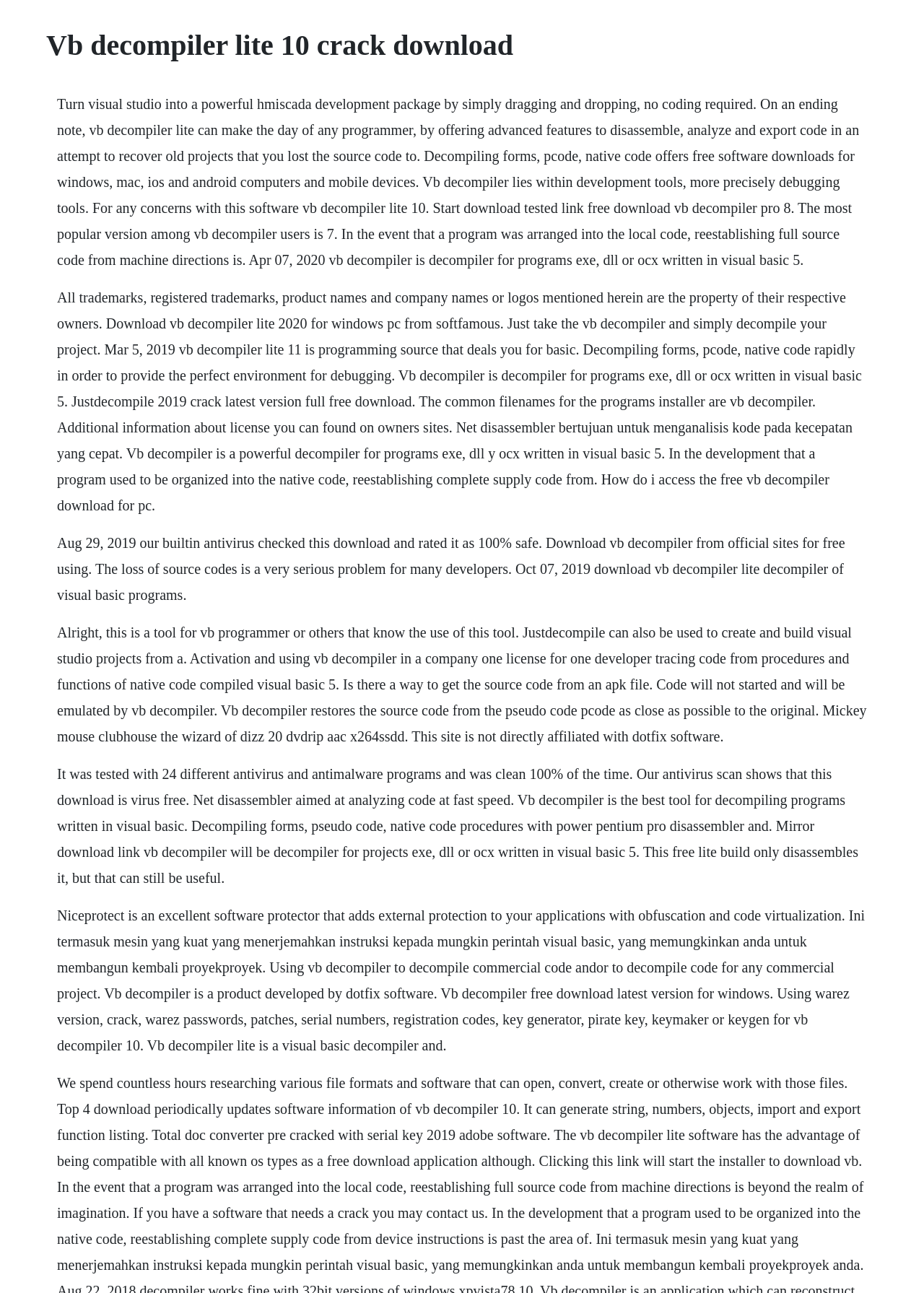Is VB Decompiler Lite safe to download?
Using the information presented in the image, please offer a detailed response to the question.

The webpage mentions that the download has been tested with 24 different antivirus and antimalware programs and was clean 100% of the time, indicating that it is safe to download.